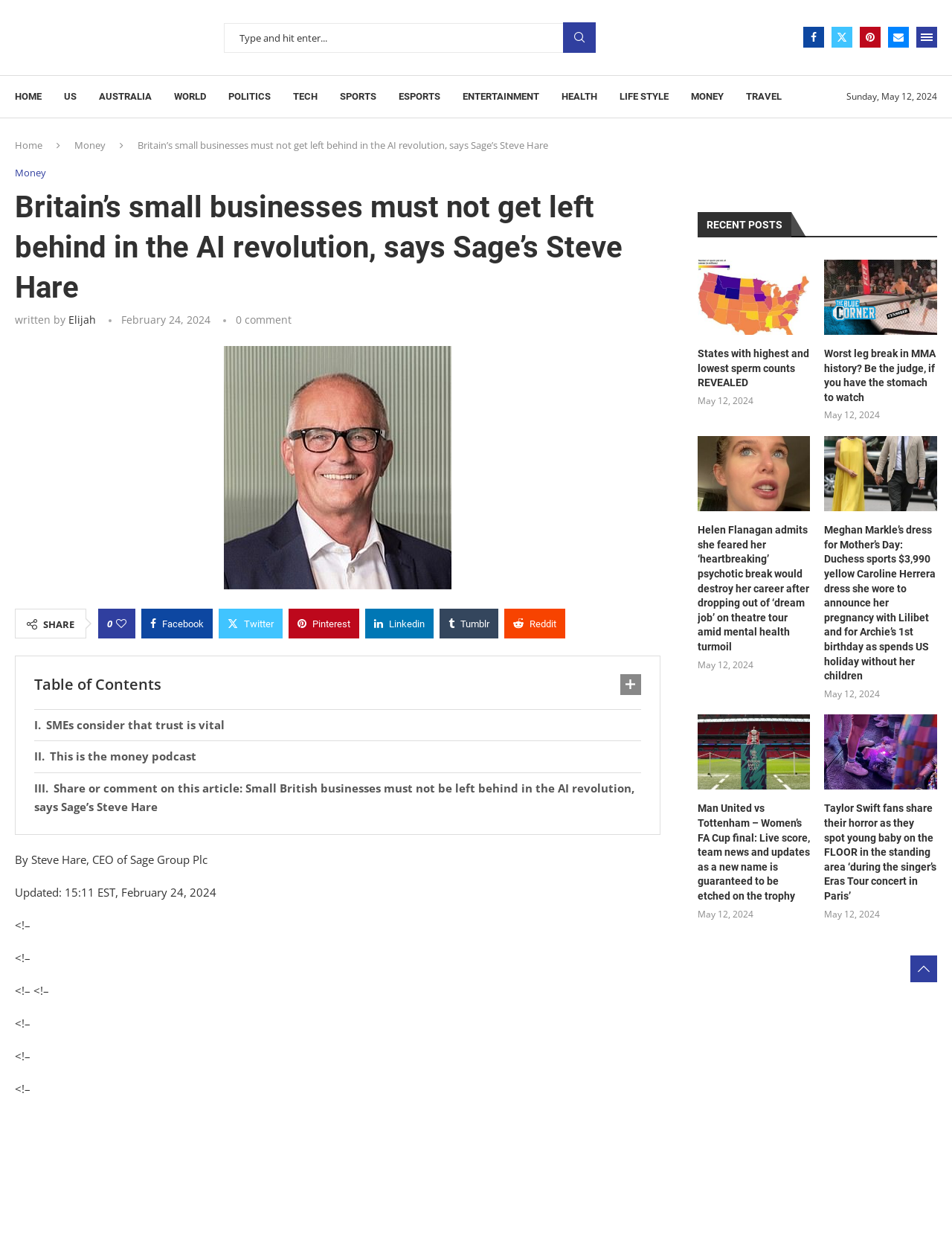Please identify the bounding box coordinates of the element's region that should be clicked to execute the following instruction: "Search for something". The bounding box coordinates must be four float numbers between 0 and 1, i.e., [left, top, right, bottom].

[0.235, 0.018, 0.625, 0.043]